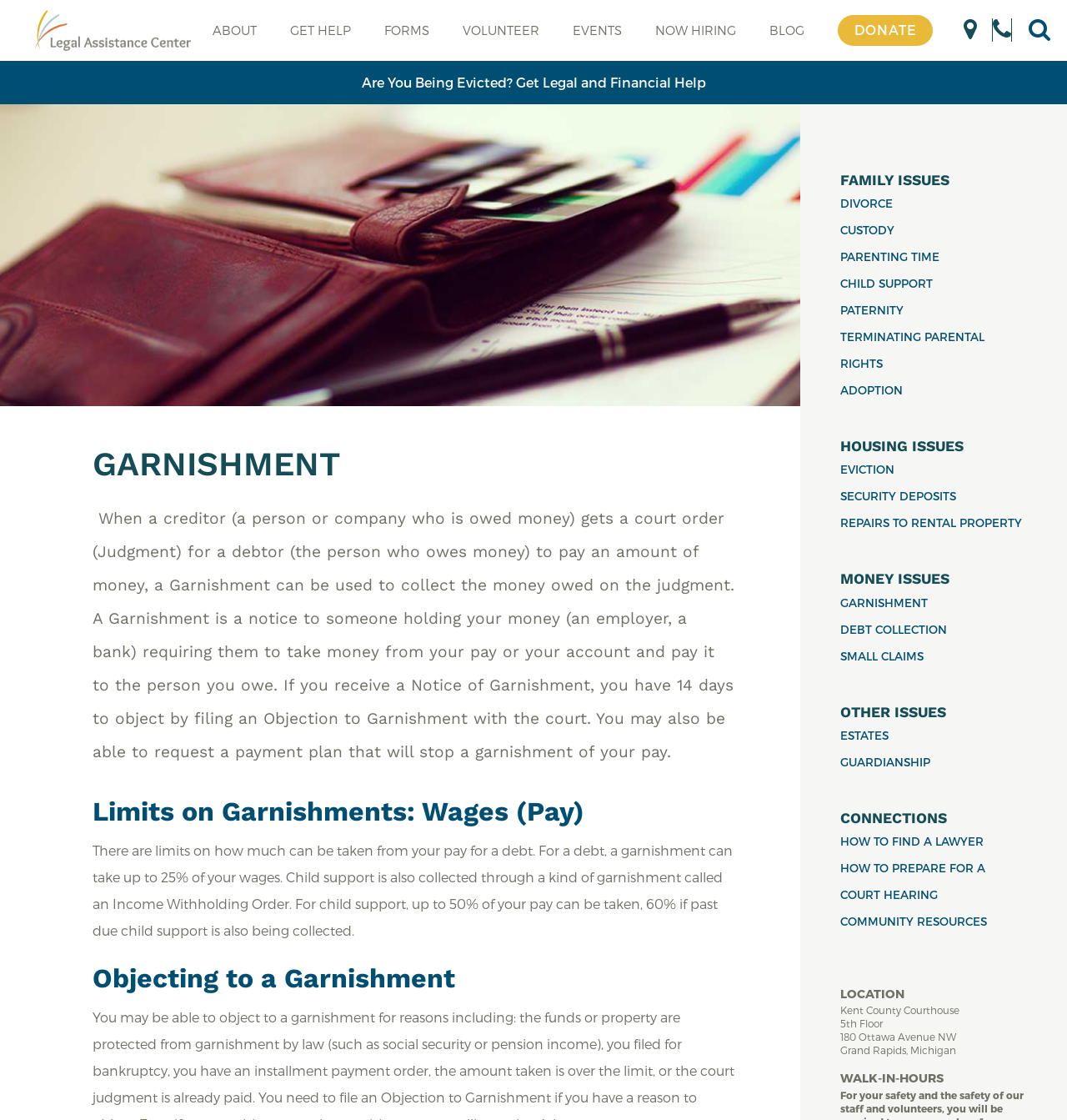Please predict the bounding box coordinates of the element's region where a click is necessary to complete the following instruction: "Click on the 'ABOUT' link". The coordinates should be represented by four float numbers between 0 and 1, i.e., [left, top, right, bottom].

[0.179, 0.0, 0.252, 0.054]